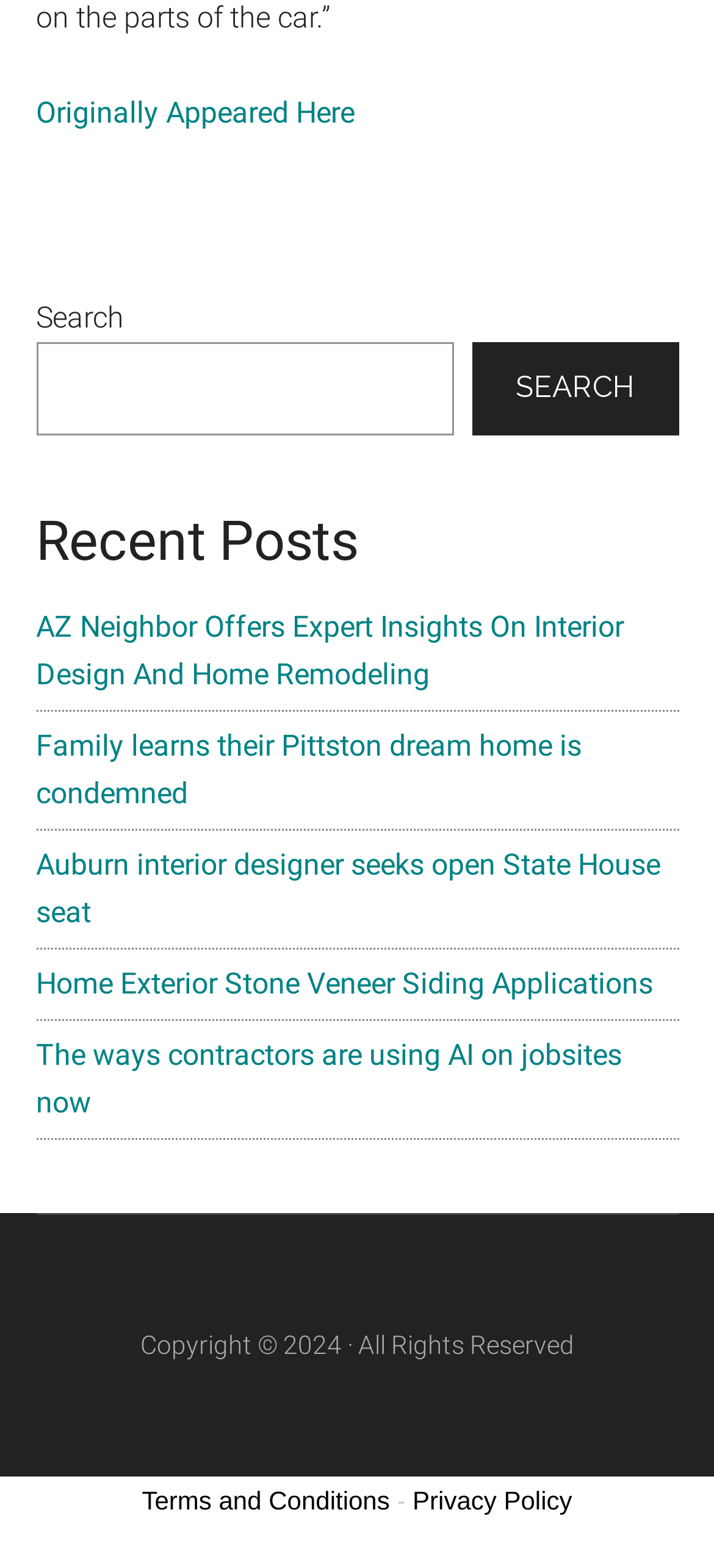Refer to the element description parent_node: SEARCH name="s" and identify the corresponding bounding box in the screenshot. Format the coordinates as (top-left x, top-left y, bottom-right x, bottom-right y) with values in the range of 0 to 1.

[0.05, 0.219, 0.635, 0.278]